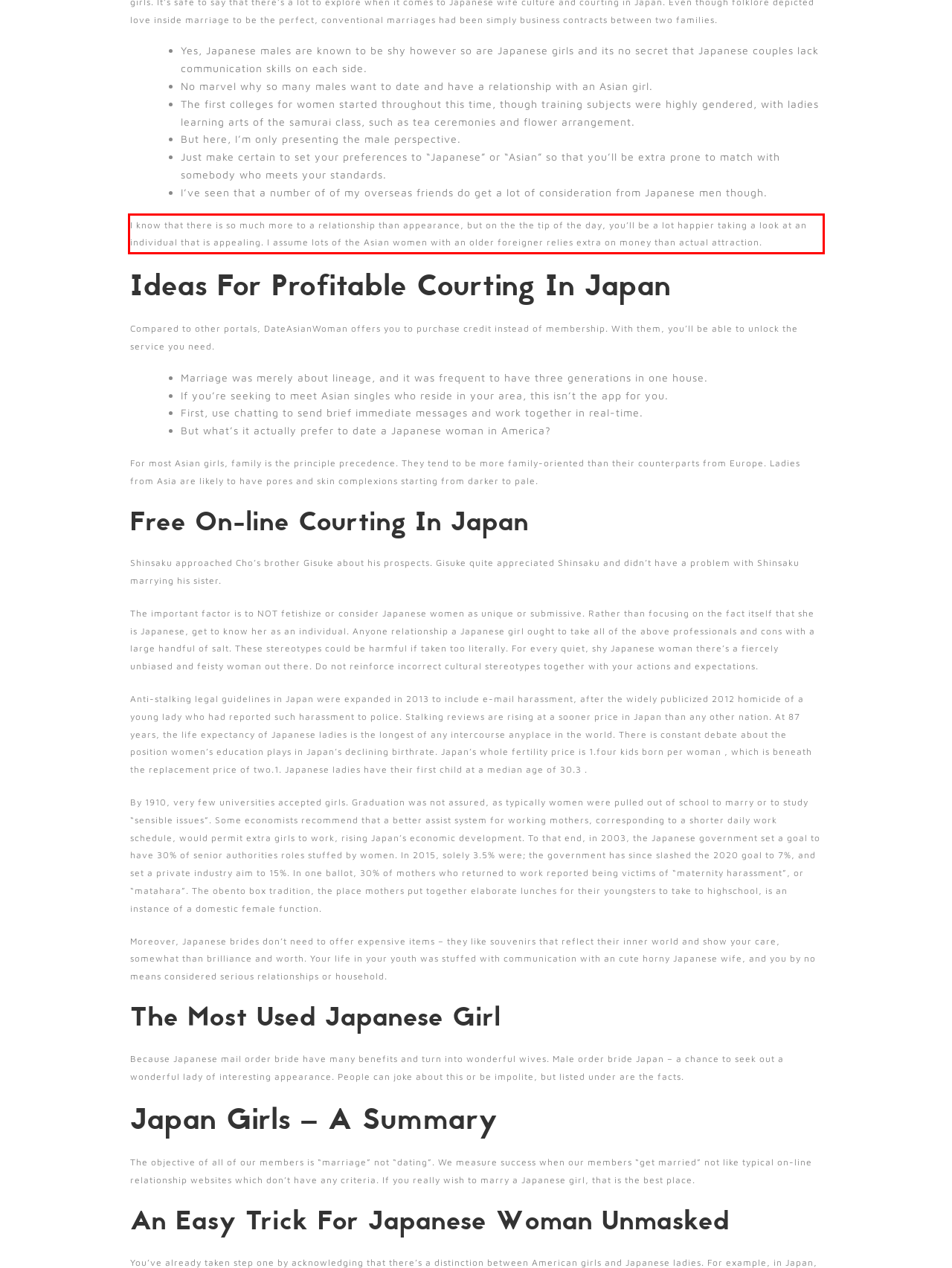Analyze the red bounding box in the provided webpage screenshot and generate the text content contained within.

I know that there is so much more to a relationship than appearance, but on the the tip of the day, you’ll be a lot happier taking a look at an individual that is appealing. I assume lots of the Asian women with an older foreigner relies extra on money than actual attraction.